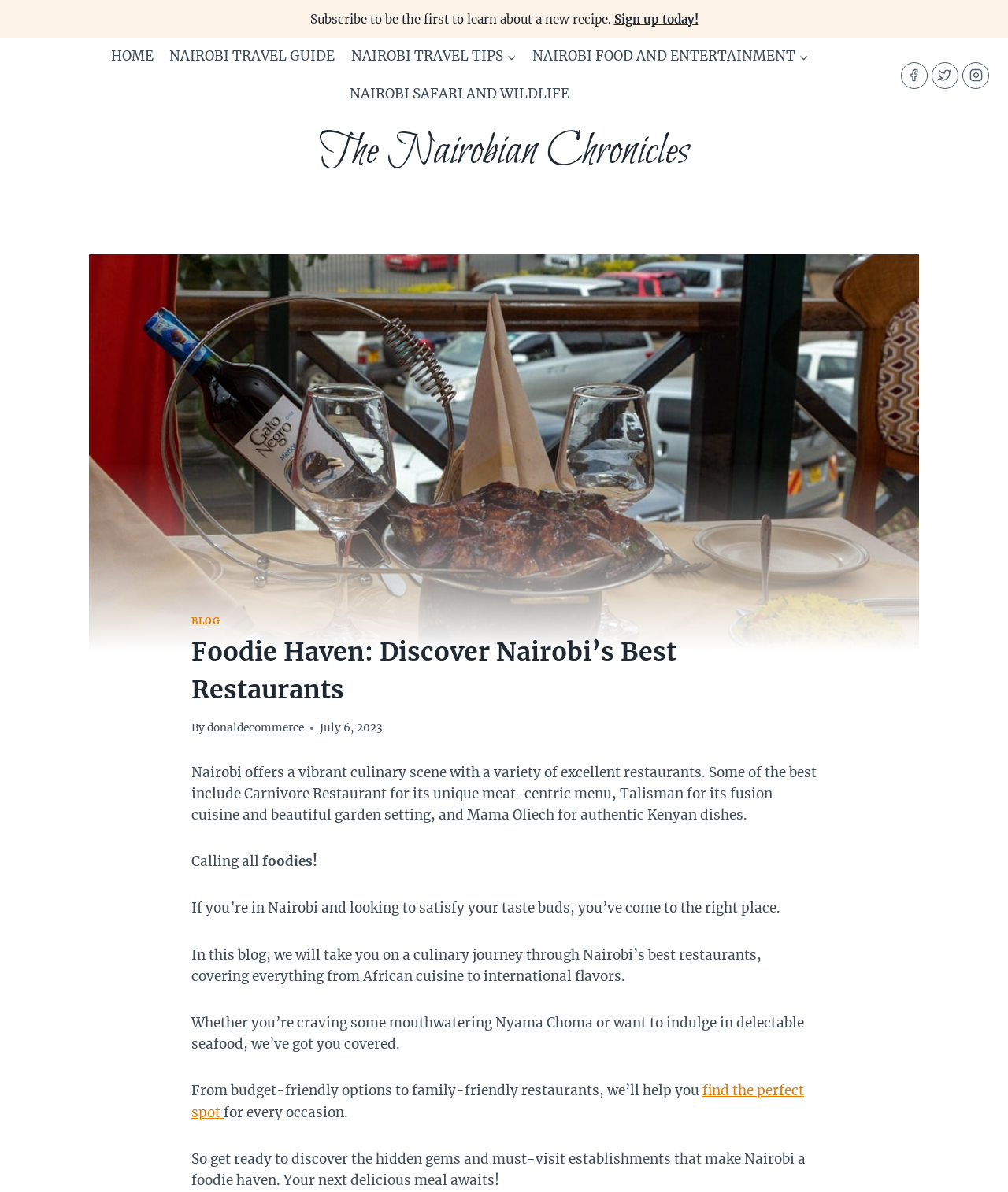What is the name of the restaurant with a unique meat-centric menu? Examine the screenshot and reply using just one word or a brief phrase.

Carnivore Restaurant